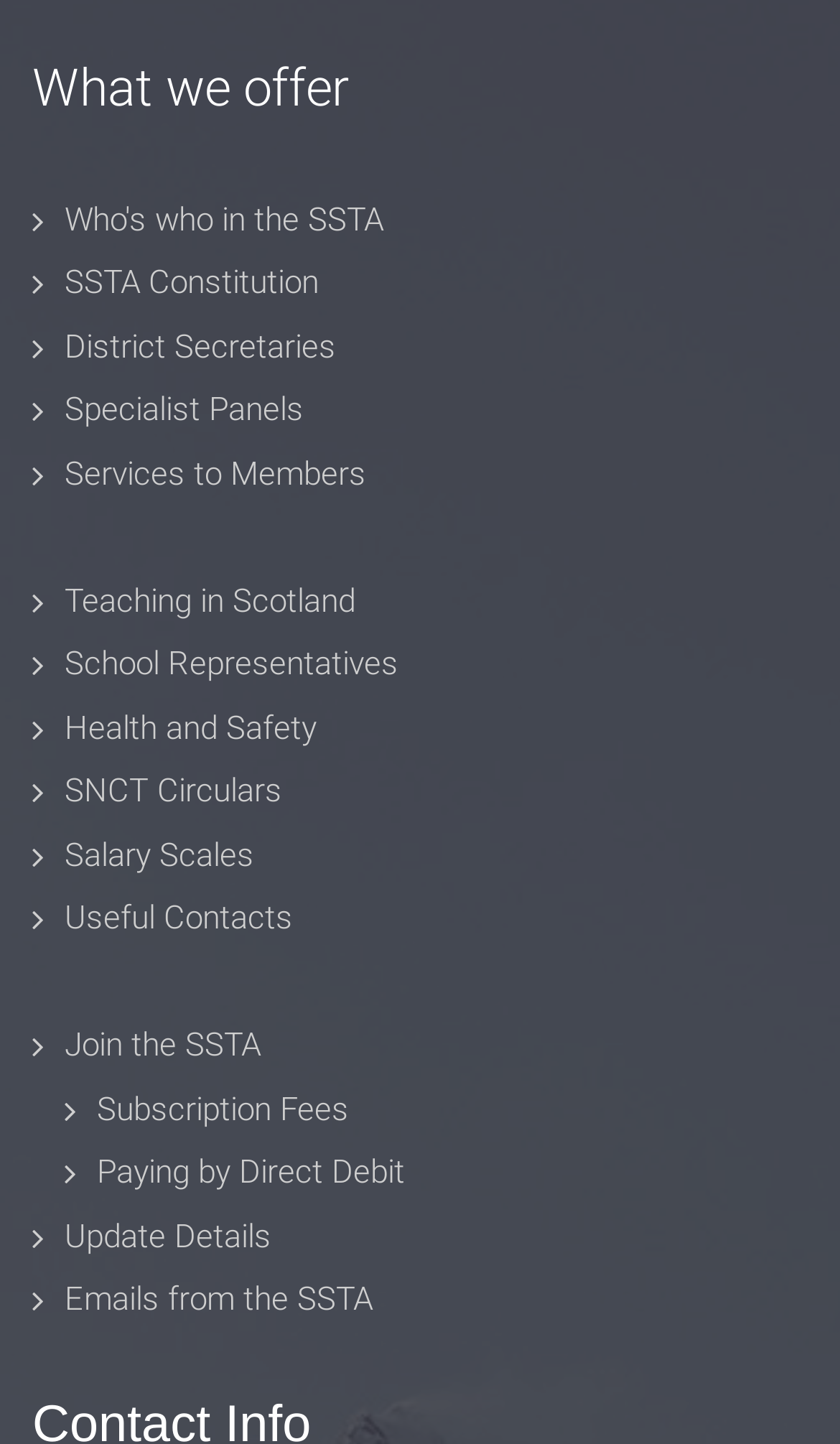Provide the bounding box coordinates of the HTML element described by the text: "Emails from the SSTA".

[0.077, 0.886, 0.444, 0.913]